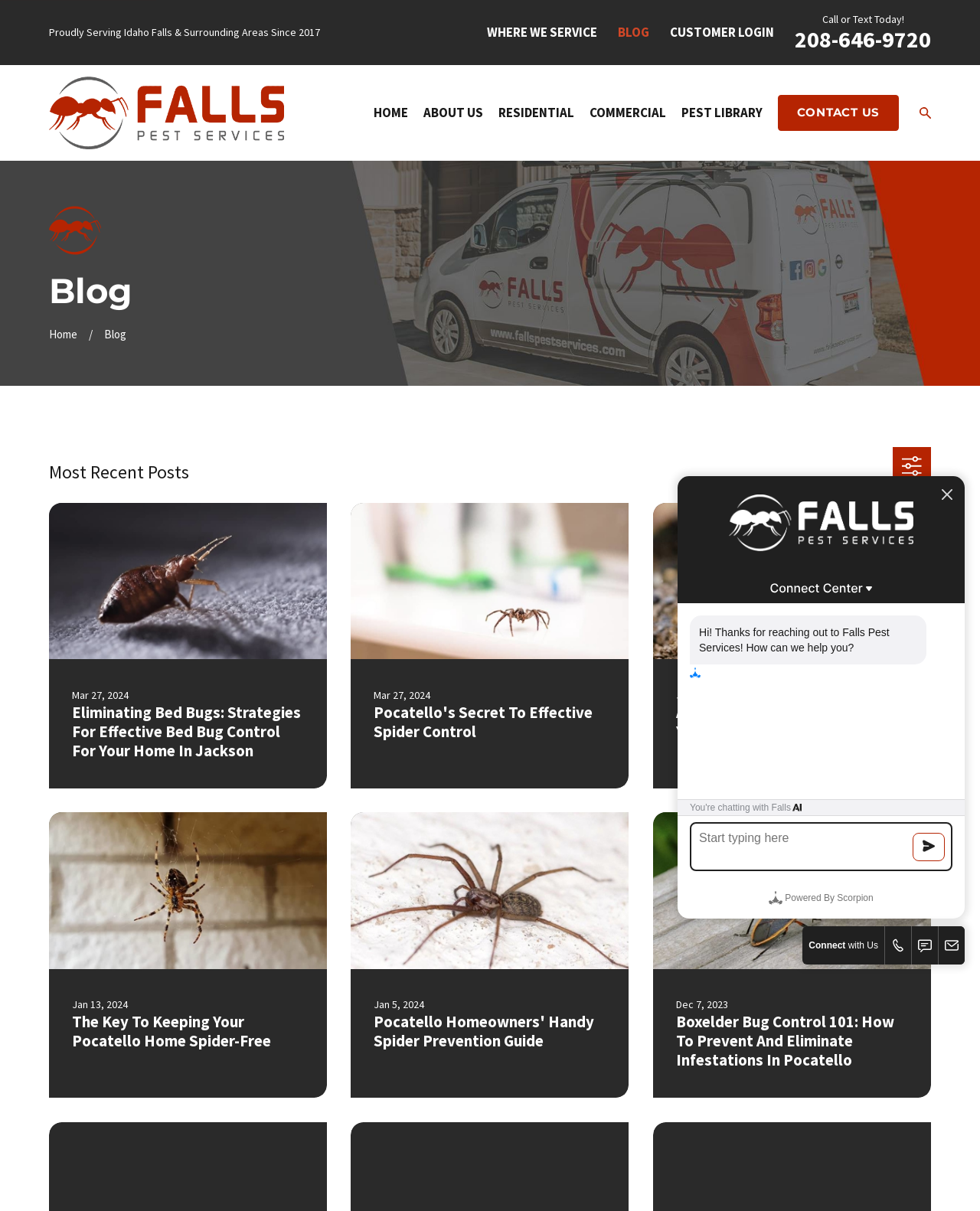Please identify the coordinates of the bounding box that should be clicked to fulfill this instruction: "Read about 'Awards and Nominations'".

None